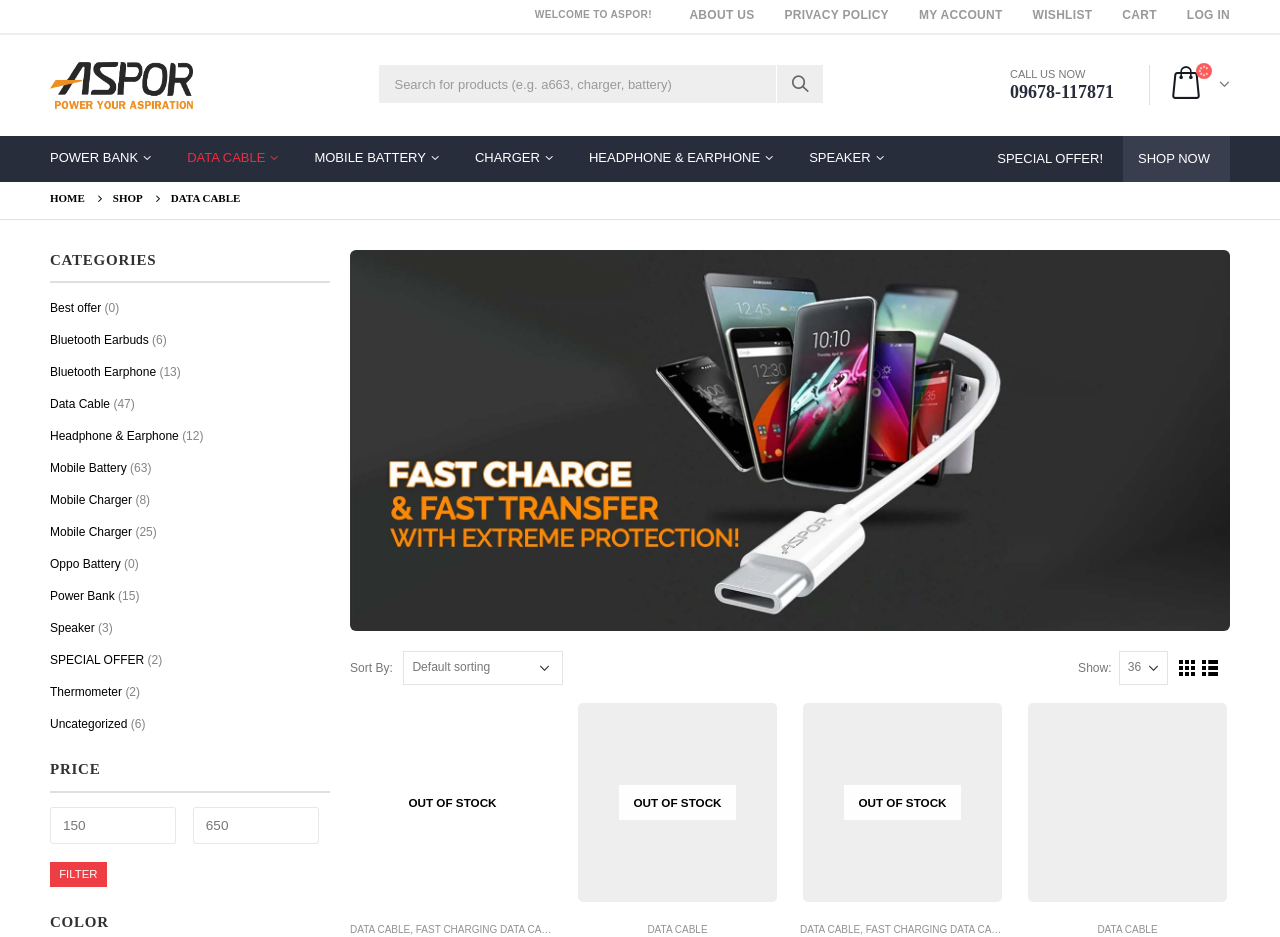Respond to the question with just a single word or phrase: 
How many categories are available on this website?

15